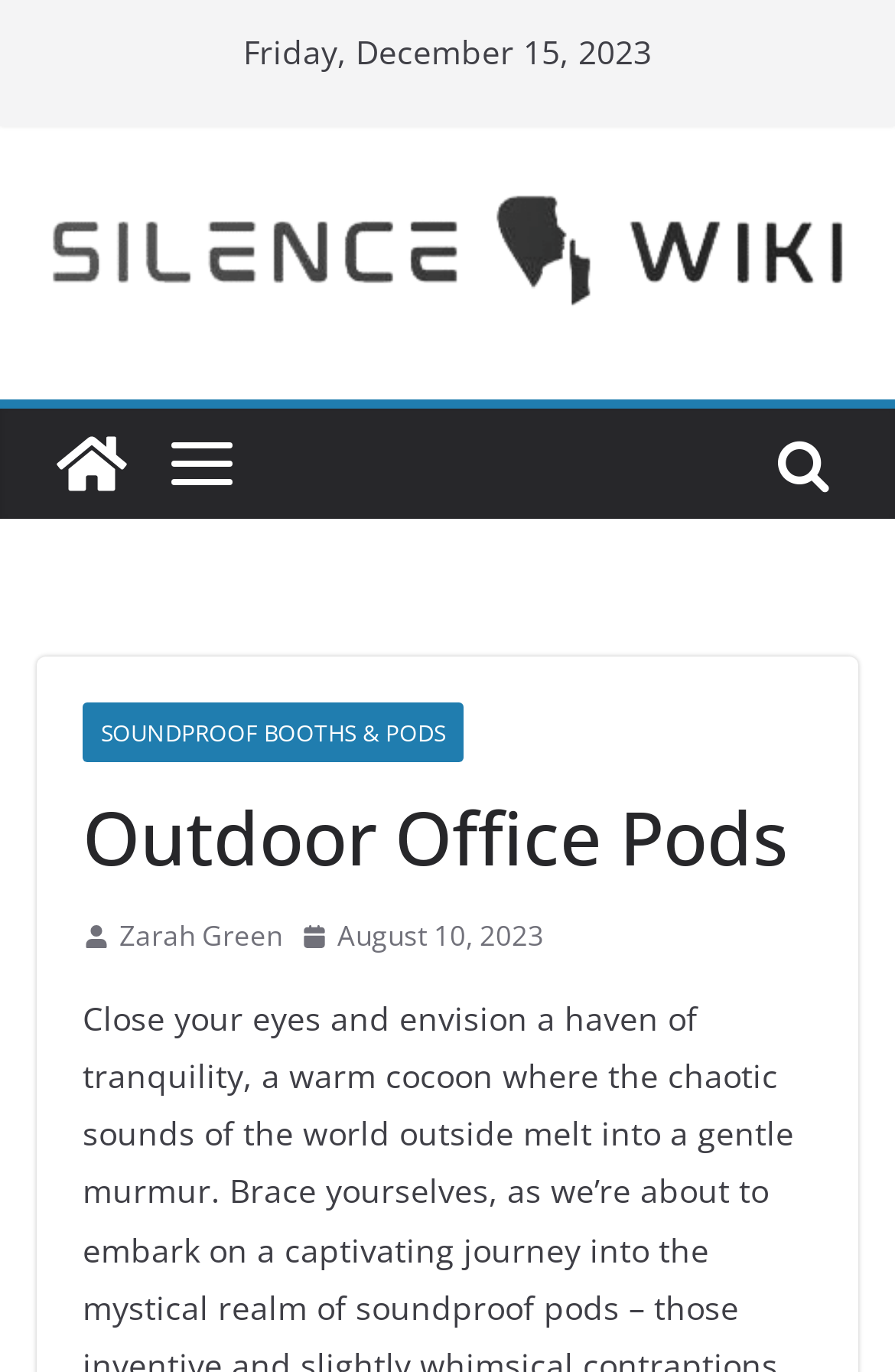When was the content published?
Please provide a detailed and comprehensive answer to the question.

I found the publication date by looking at the link element with the bounding box coordinates [0.336, 0.665, 0.608, 0.701], which contains the text 'August 10, 2023'.